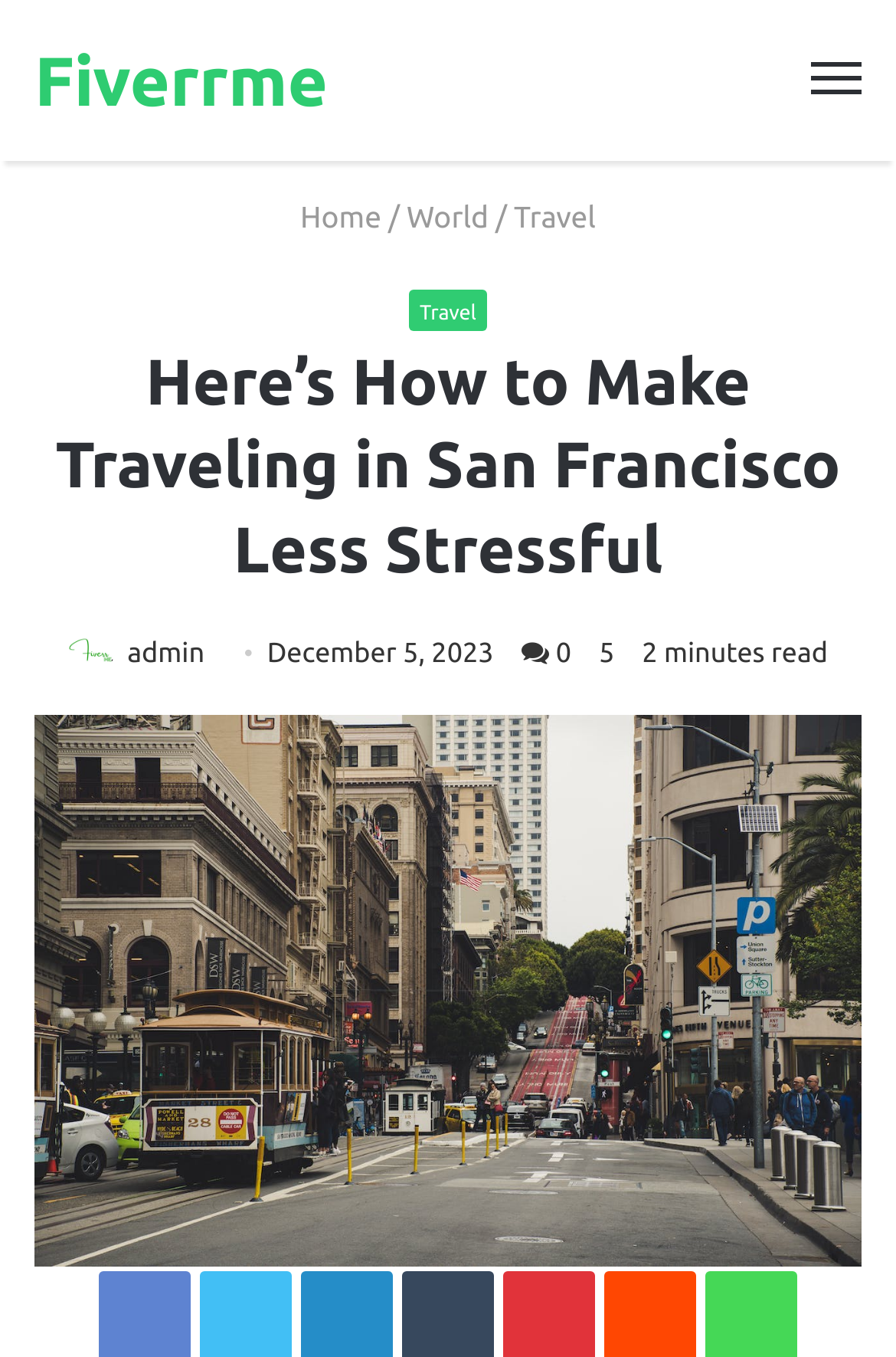Provide a comprehensive caption for the webpage.

The webpage is about traveling in San Francisco, with a focus on making the experience less stressful. At the top right corner, there is a menu link. Below it, there are several links, including "Fiverrme", "Home", and "World", which are positioned horizontally. The "Travel" link appears twice, once in the top navigation bar and again below it.

The main heading, "Here's How to Make Traveling in San Francisco Less Stressful", is prominently displayed in the top half of the page. Below the heading, there is a section with a photo of the admin, accompanied by a link to the admin's profile and the date "December 5, 2023". To the right of this section, there is a text indicating that the article is a 2-minute read.

The main content of the page is an image of San Francisco, which takes up most of the page's real estate. The image is likely a prominent feature of the article, showcasing the city's iconic landmarks or scenic views. Overall, the webpage appears to be a travel guide or article, providing tips and information for visitors to San Francisco.